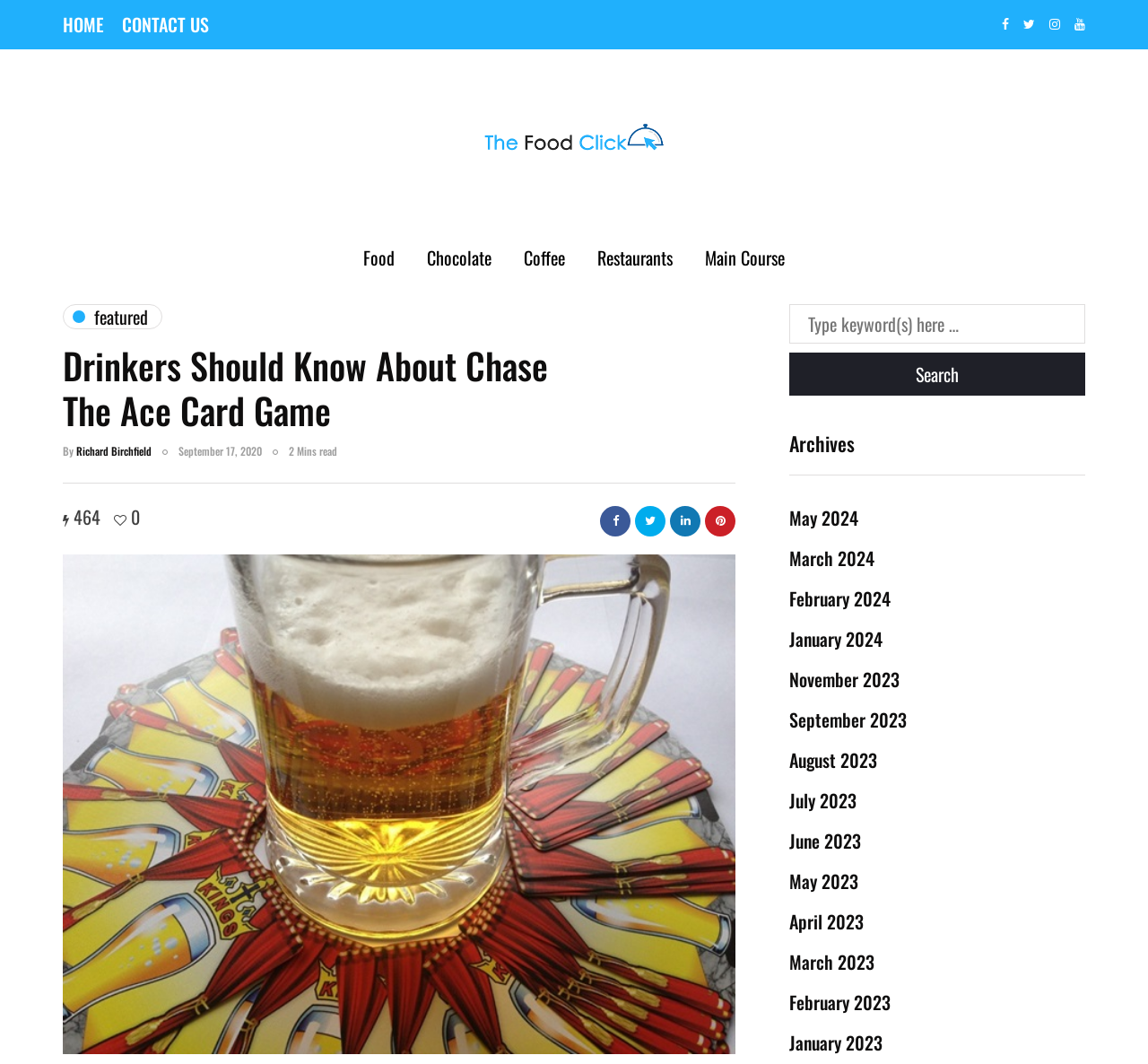Using floating point numbers between 0 and 1, provide the bounding box coordinates in the format (top-left x, top-left y, bottom-right x, bottom-right y). Locate the UI element described here: January 2024

[0.688, 0.587, 0.769, 0.613]